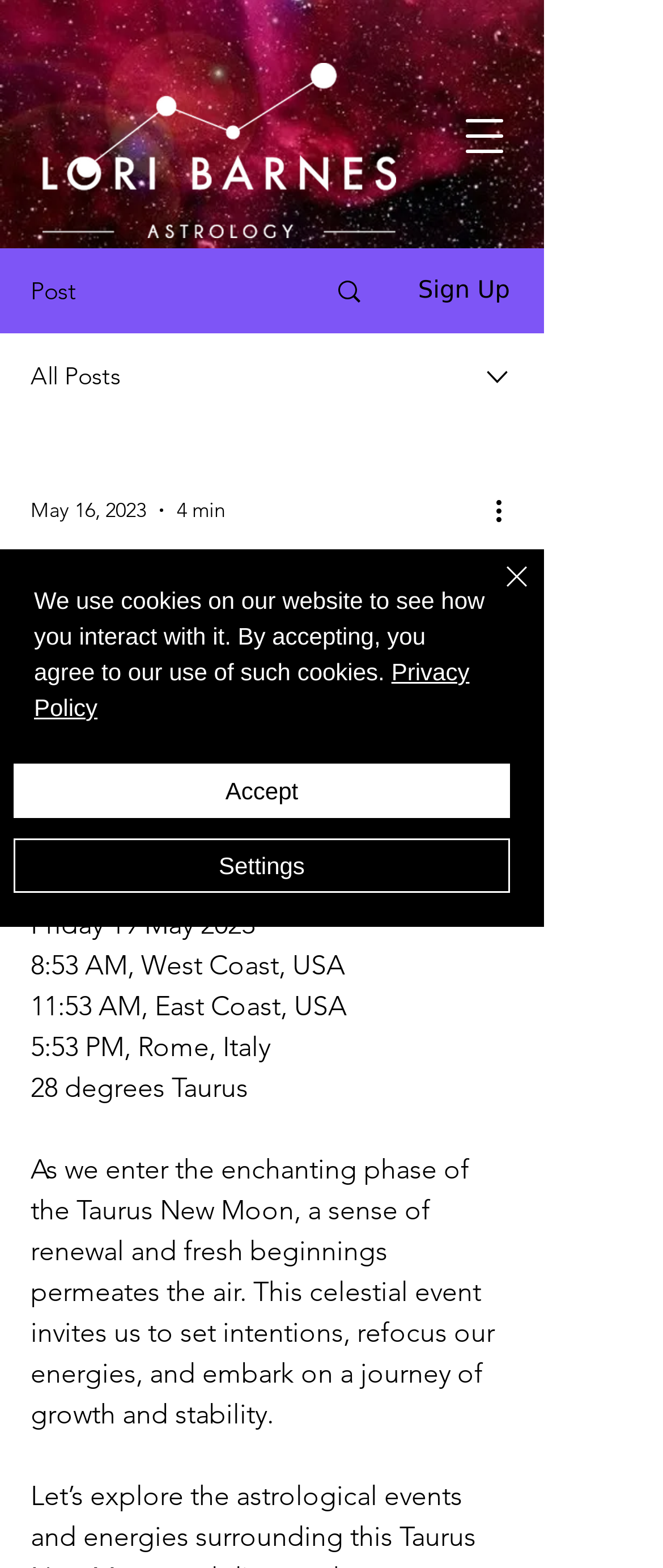Please specify the coordinates of the bounding box for the element that should be clicked to carry out this instruction: "Open the post dated May 16, 2023". The coordinates must be four float numbers between 0 and 1, formatted as [left, top, right, bottom].

[0.046, 0.317, 0.221, 0.333]